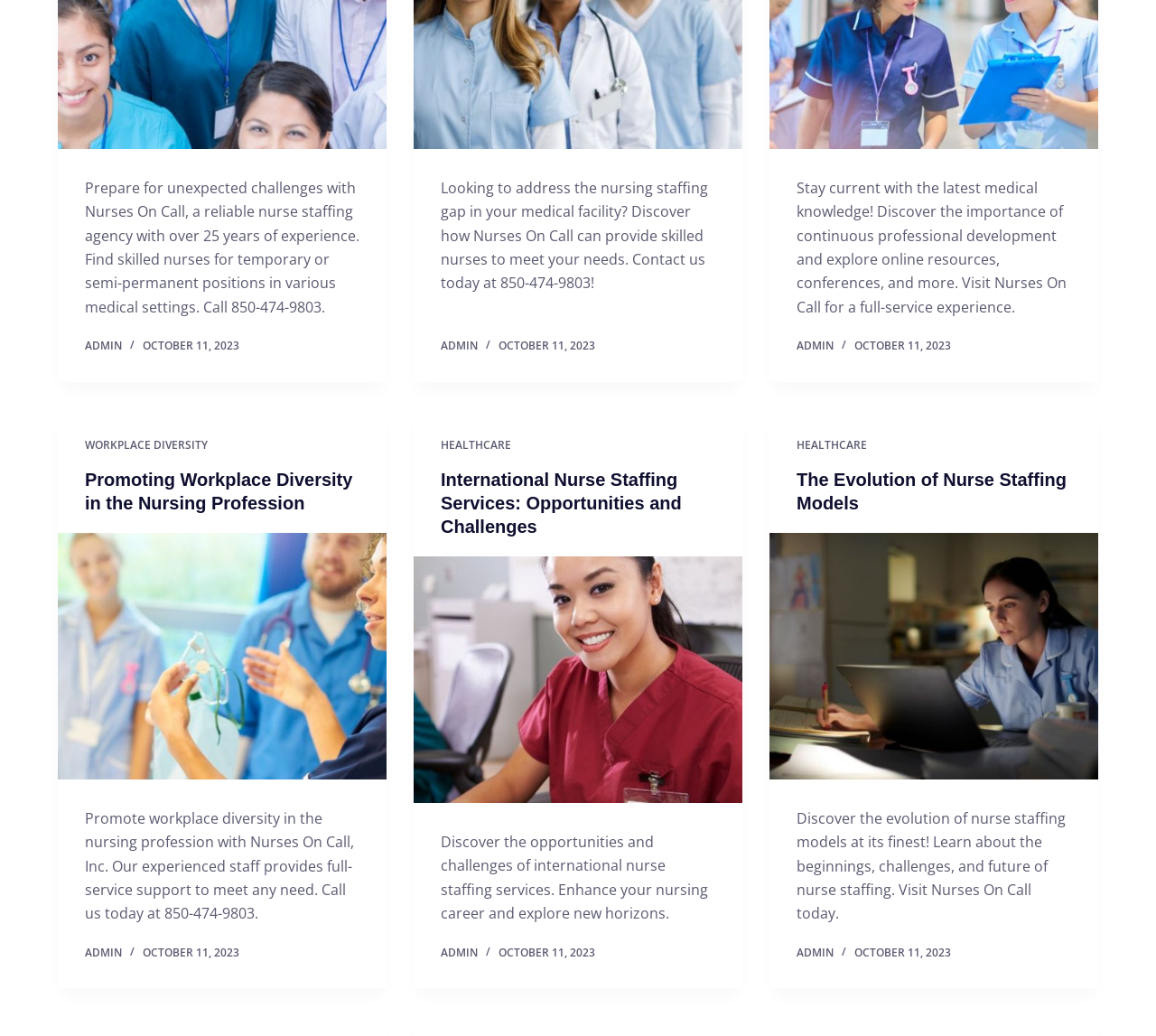Bounding box coordinates are specified in the format (top-left x, top-left y, bottom-right x, bottom-right y). All values are floating point numbers bounded between 0 and 1. Please provide the bounding box coordinate of the region this sentence describes: Workplace Diversity

[0.073, 0.422, 0.18, 0.437]